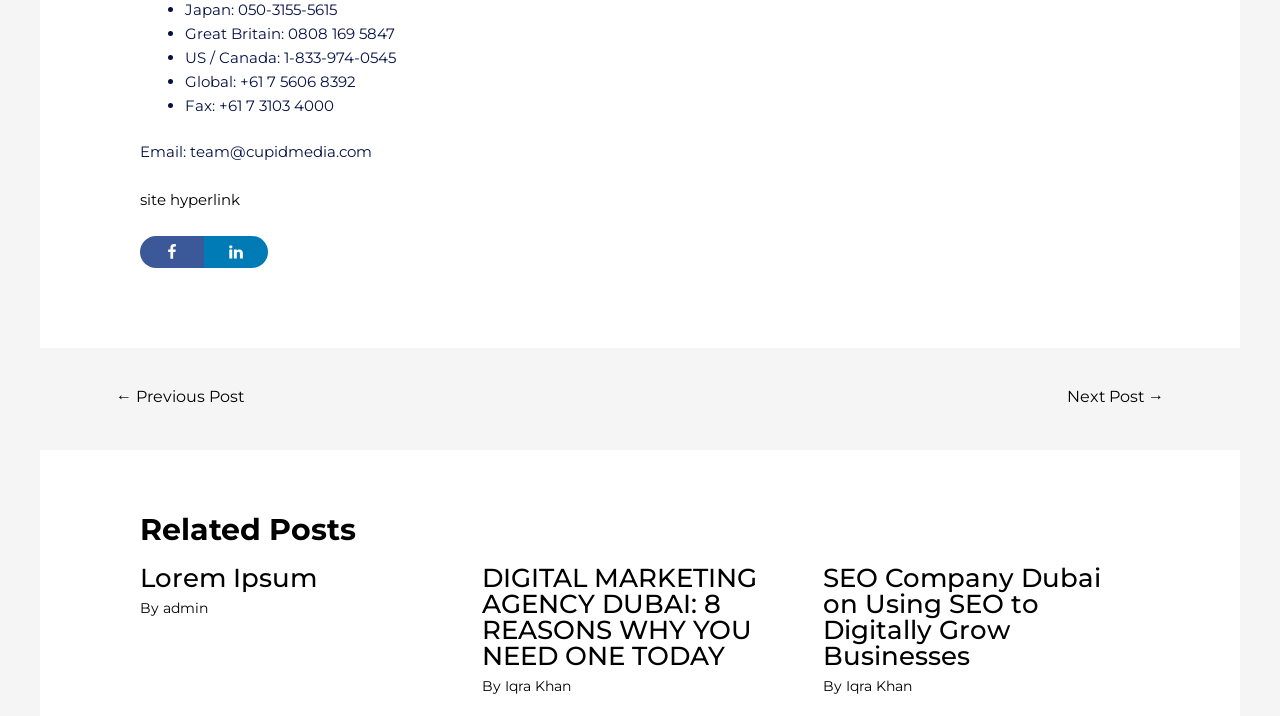Using the details in the image, give a detailed response to the question below:
Who is the author of the second article?

I found the second article by looking for the element [67] article. Within this element, I found the link [546] link 'Iqra Khan', which is the author of the article.